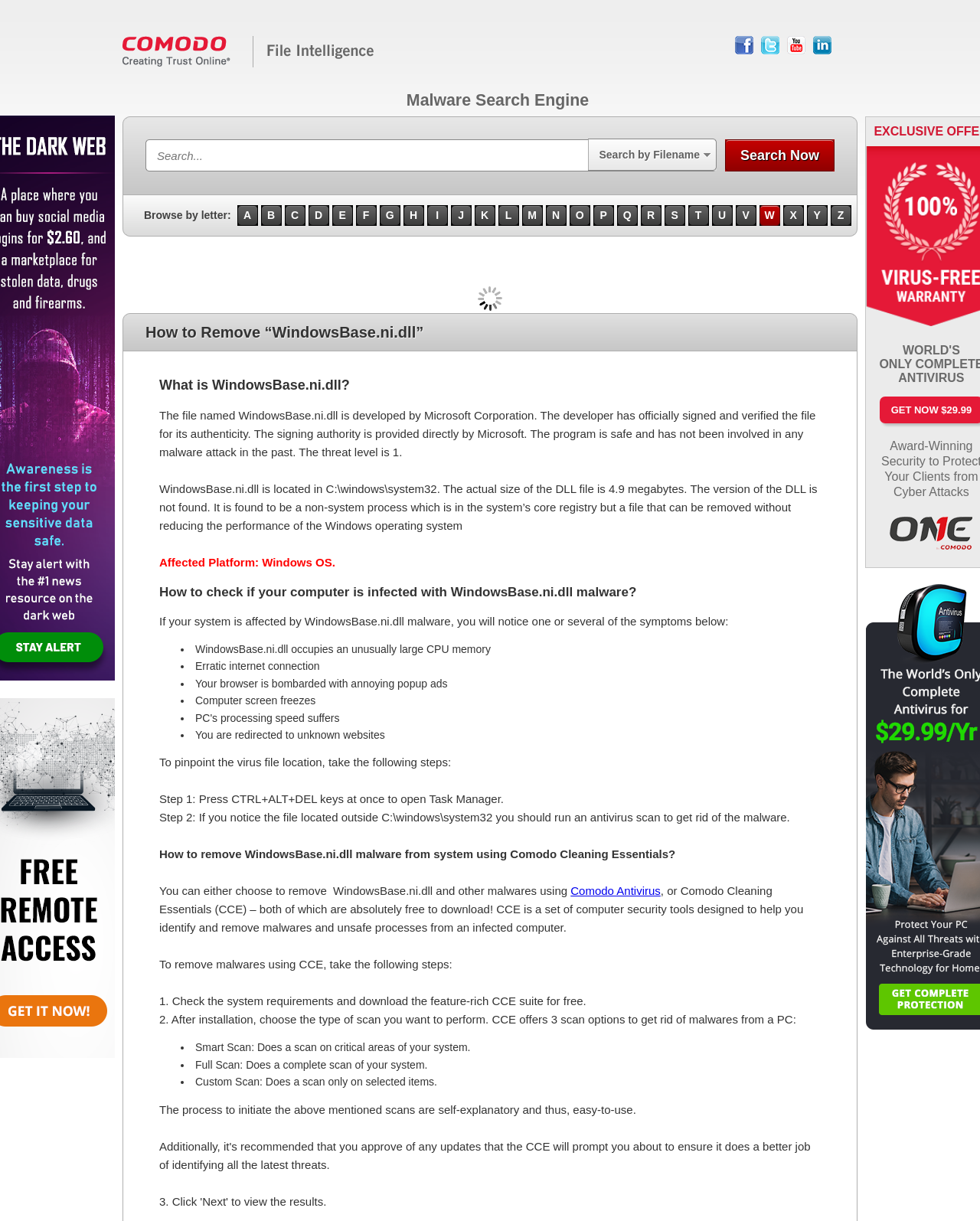Explain in detail what is displayed on the webpage.

This webpage is about WindowsBase.ni.dll malware and how to protect your PC using Comodo Antivirus. At the top left corner, there is a Comodo logo, and on the top right corner, there are social media links to Facebook, Twitter, YouTube, and LinkedIn. Below the logo, there is a heading "Malware Search Engine" and a search bar with a "Search" button and a link to "Search by Filename". 

To the right of the search bar, there are links to browse by letter, from A to Z. Below the search bar, there is a heading "How to Remove “WindowsBase.ni.dll”" and several sections explaining what WindowsBase.ni.dll is, how to check if your computer is infected with it, and how to remove it using Comodo Antivirus or Comodo Cleaning Essentials. 

The sections include detailed information about the DLL file, its location, and its characteristics. There are also lists of symptoms to check if your system is affected by the malware, such as unusual CPU memory usage, erratic internet connection, and popup ads. 

The webpage provides step-by-step guides on how to remove the malware, including using Task Manager to locate the file and running an antivirus scan. It also explains how to use Comodo Cleaning Essentials to remove malwares and unsafe processes from an infected computer.